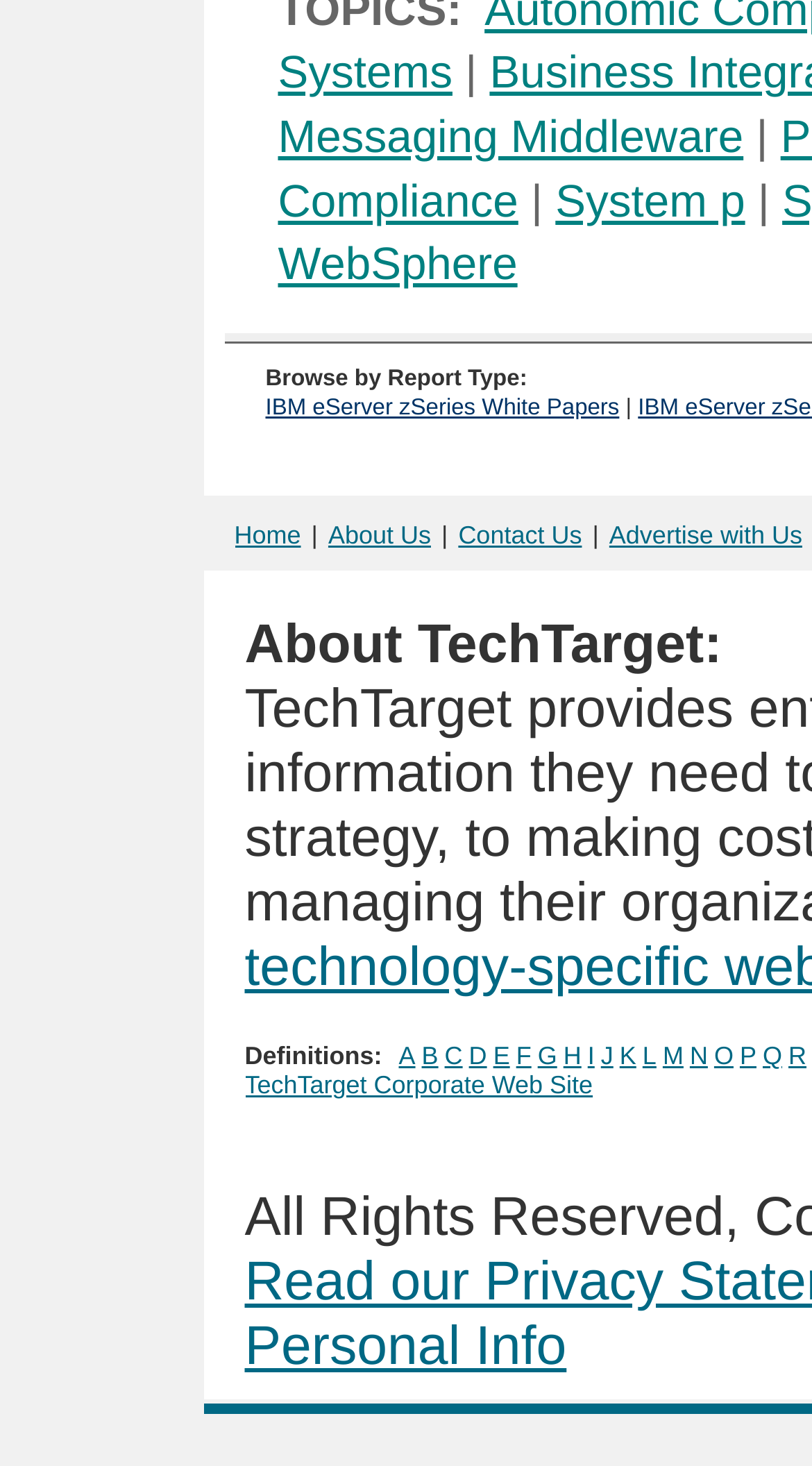What is the first report type?
From the screenshot, supply a one-word or short-phrase answer.

IBM eServer zSeries White Papers